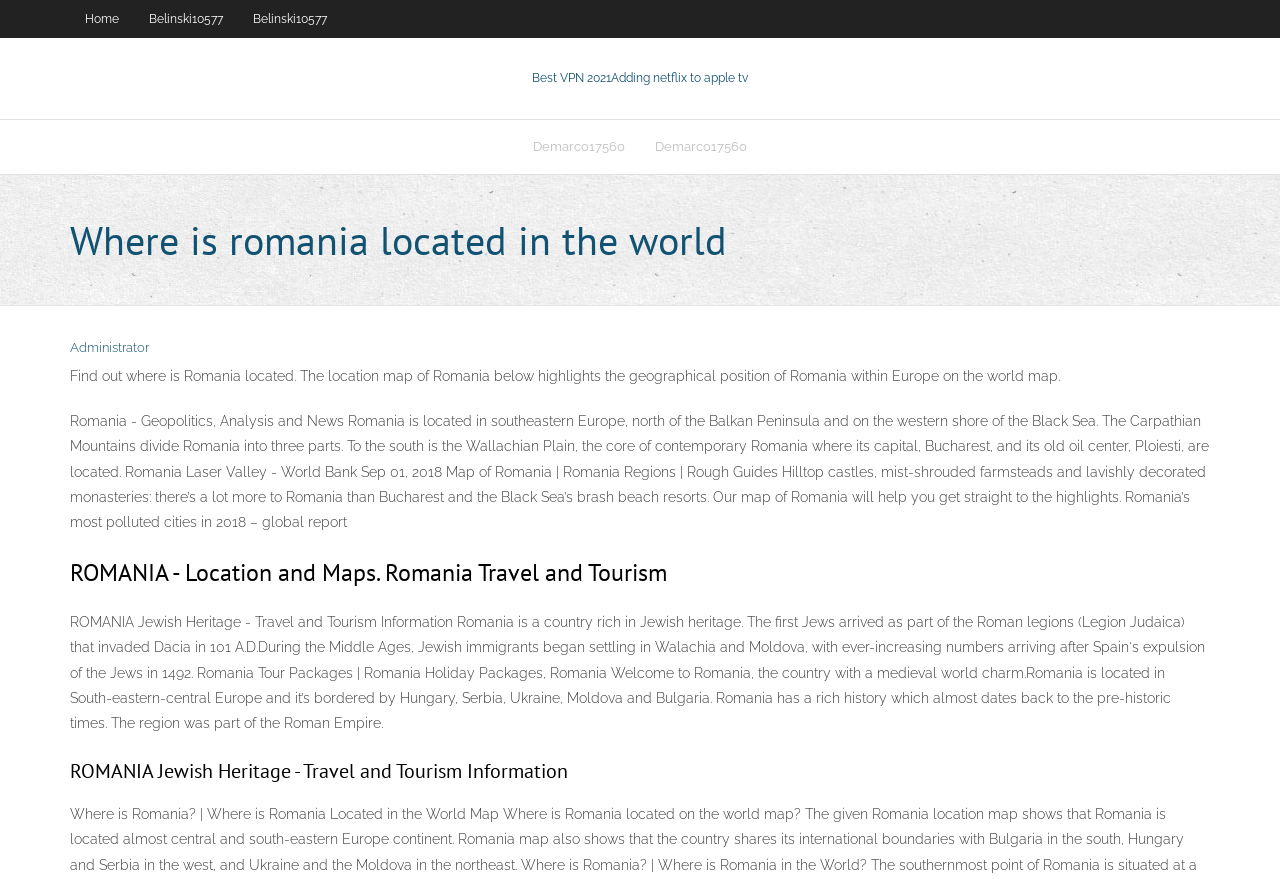For the element described, predict the bounding box coordinates as (top-left x, top-left y, bottom-right x, bottom-right y). All values should be between 0 and 1. Element description: Demarco17560

[0.5, 0.137, 0.595, 0.197]